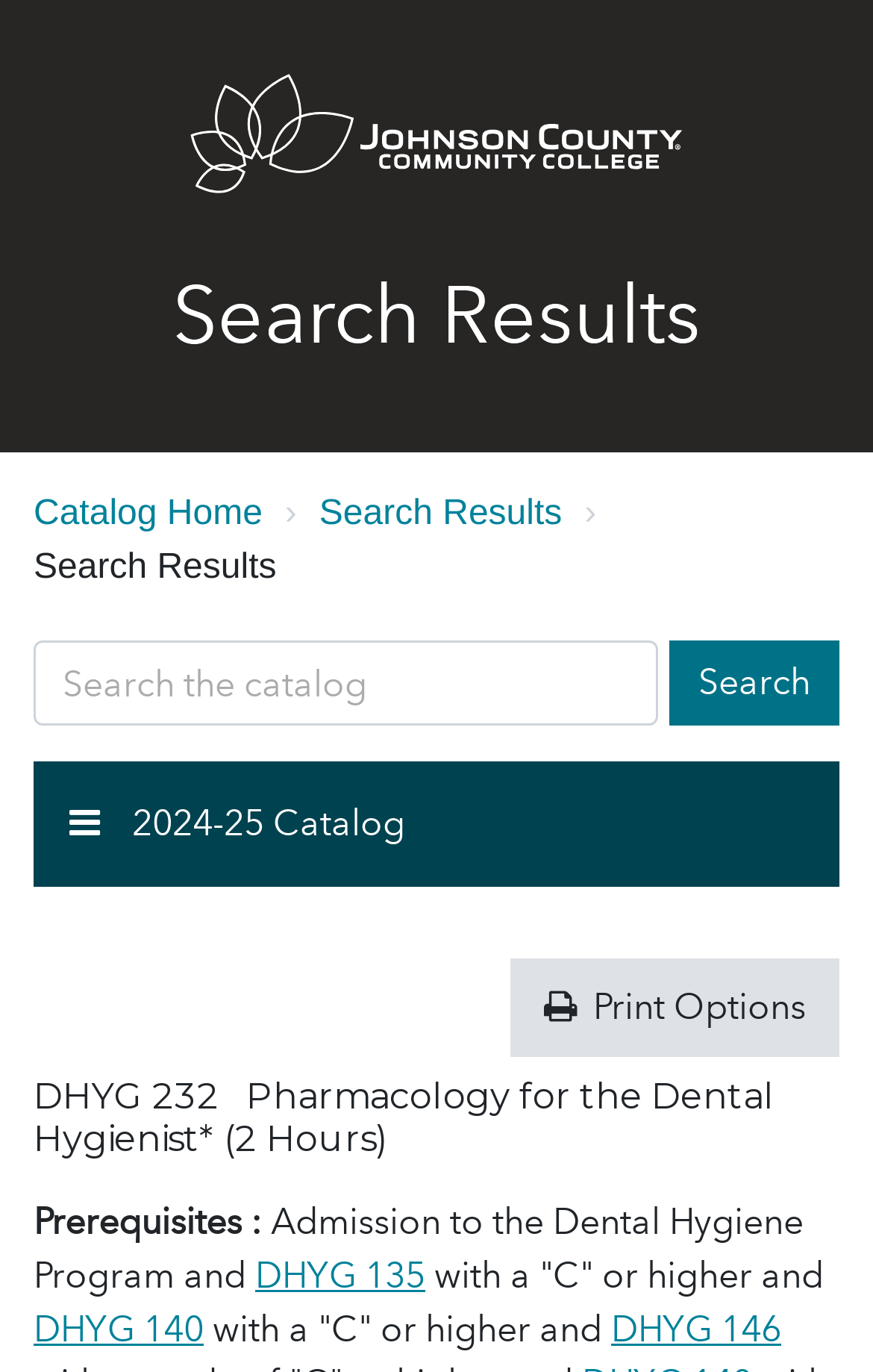Please specify the bounding box coordinates of the element that should be clicked to execute the given instruction: 'Click the JCCC Logo'. Ensure the coordinates are four float numbers between 0 and 1, expressed as [left, top, right, bottom].

[0.059, 0.038, 0.941, 0.157]